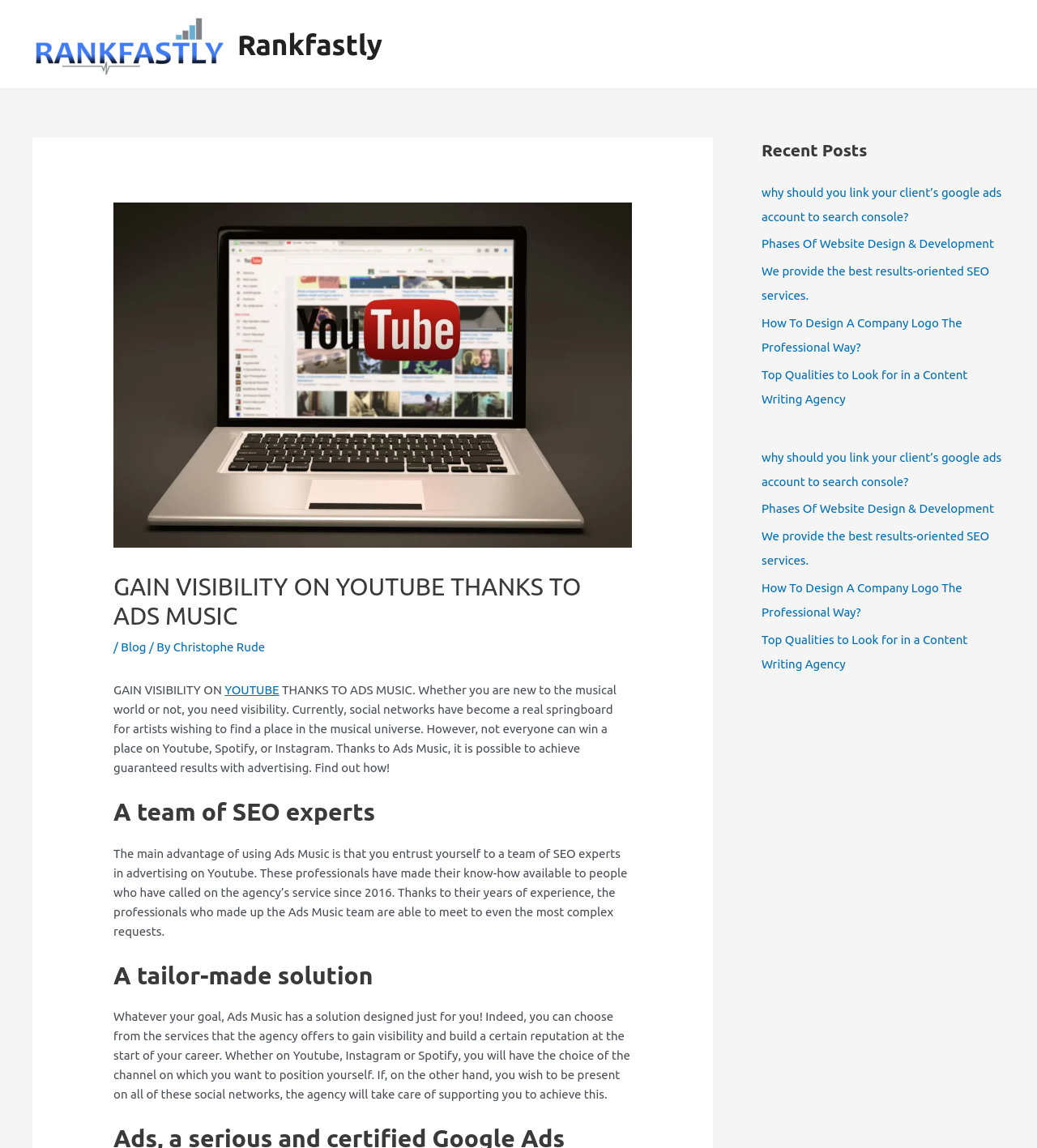What kind of solution does Ads Music offer?
Using the visual information, respond with a single word or phrase.

Tailor-made solution